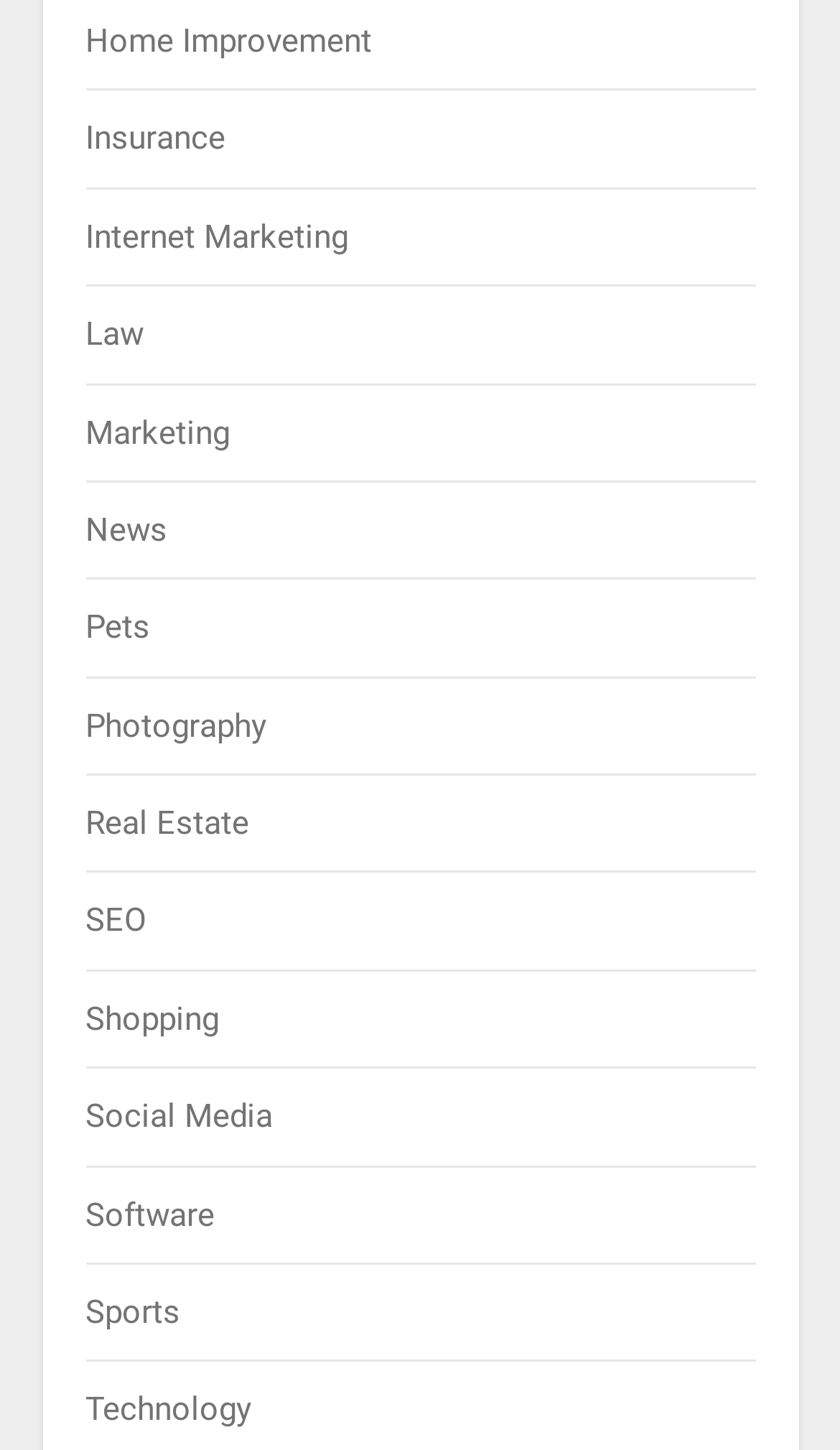What is the category that starts with the letter 'S'?
Refer to the image and answer the question using a single word or phrase.

SEO, Shopping, Social Media, Software, Sports